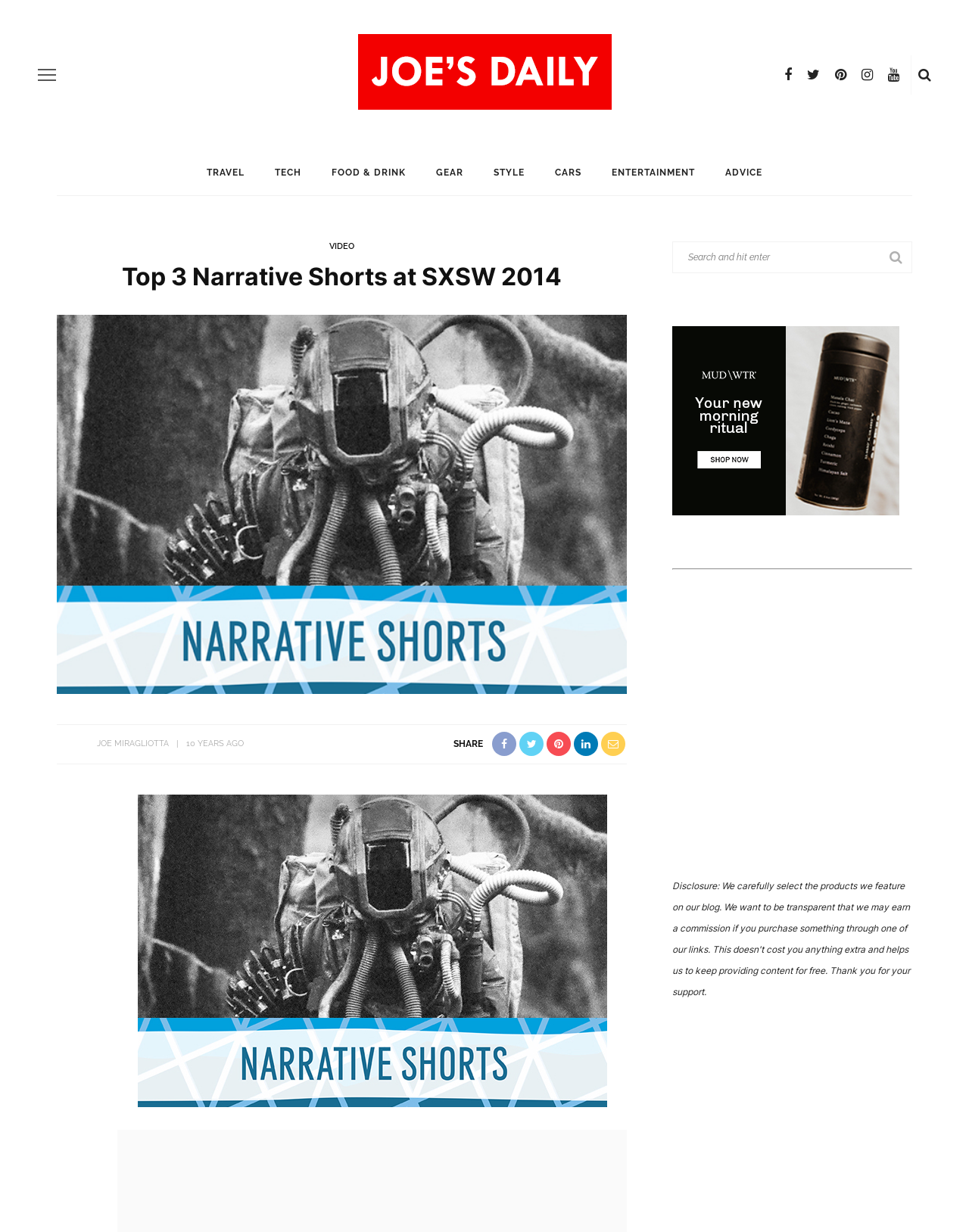Locate the bounding box coordinates of the area to click to fulfill this instruction: "Click on the 'VIDEO' link". The bounding box should be presented as four float numbers between 0 and 1, in the order [left, top, right, bottom].

[0.34, 0.196, 0.366, 0.204]